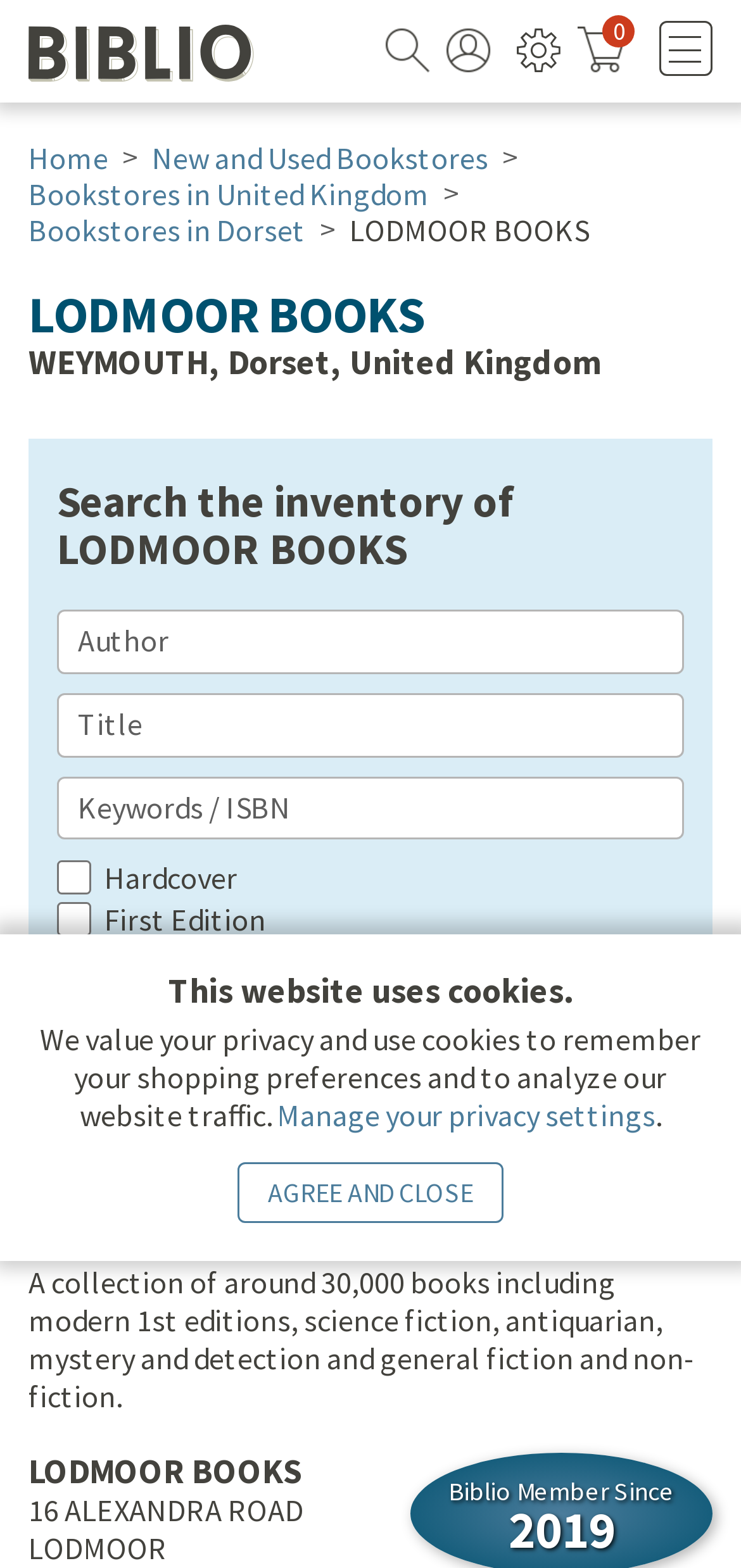Please give a concise answer to this question using a single word or phrase: 
What is the address of LODMOOR BOOKS?

16 ALEXANDRA ROAD